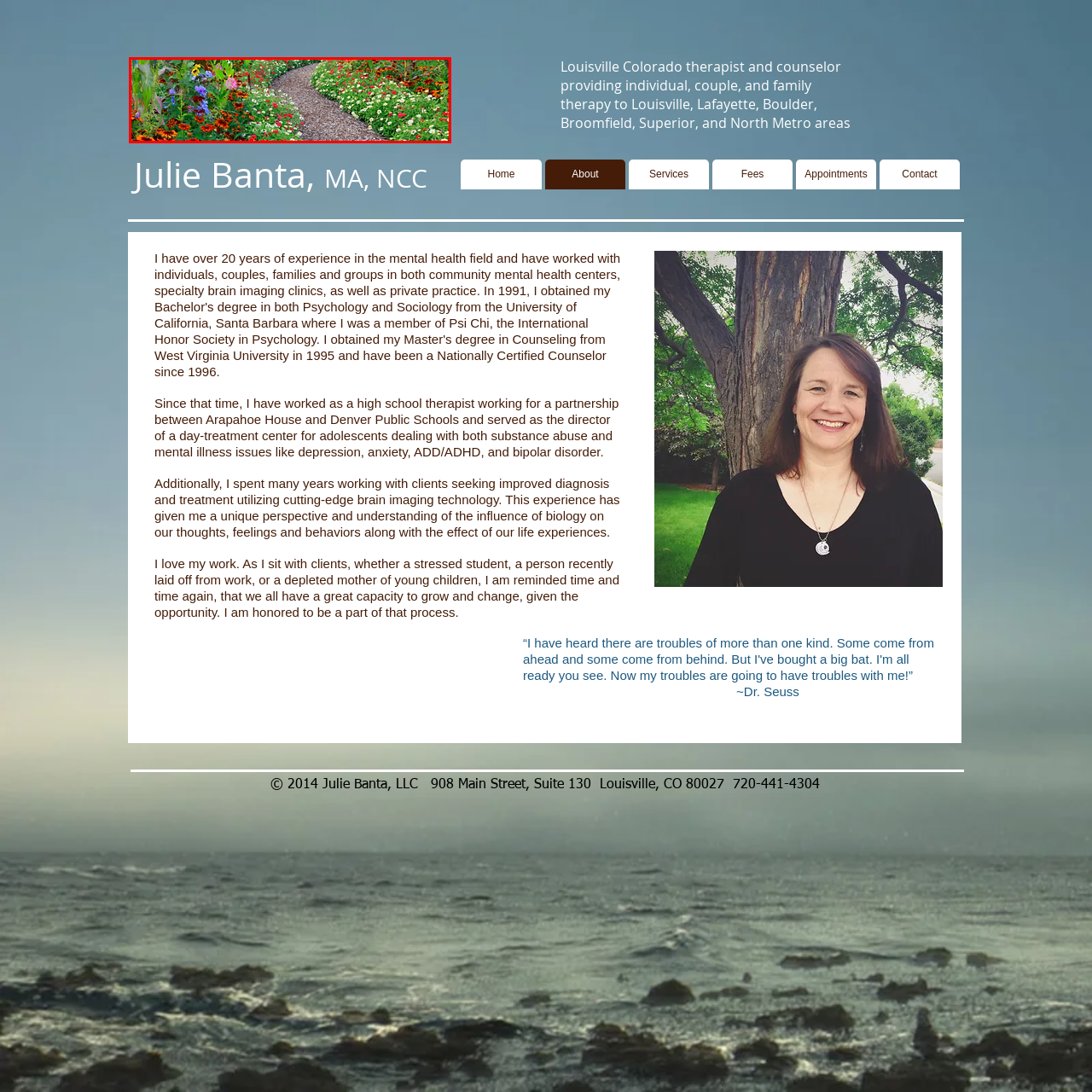Describe in detail the elements and actions shown in the image within the red-bordered area.

The image captures a beautiful, winding pathway bordered by a vibrant display of blooming flowers in various colors, including reds, yellows, and purples. The path, composed of crushed stone or gravel, meanders through the lush floral landscape, inviting viewers to imagine a peaceful stroll amidst the natural beauty. This picturesque scene evokes a sense of tranquility and rejuvenation, reflecting the serene environment that may be associated with therapeutic spaces, such as those offered by mental health professionals in Louisville, Colorado. The overall atmosphere is one of harmony, suggesting a connection to nature that can be therapeutic in itself.